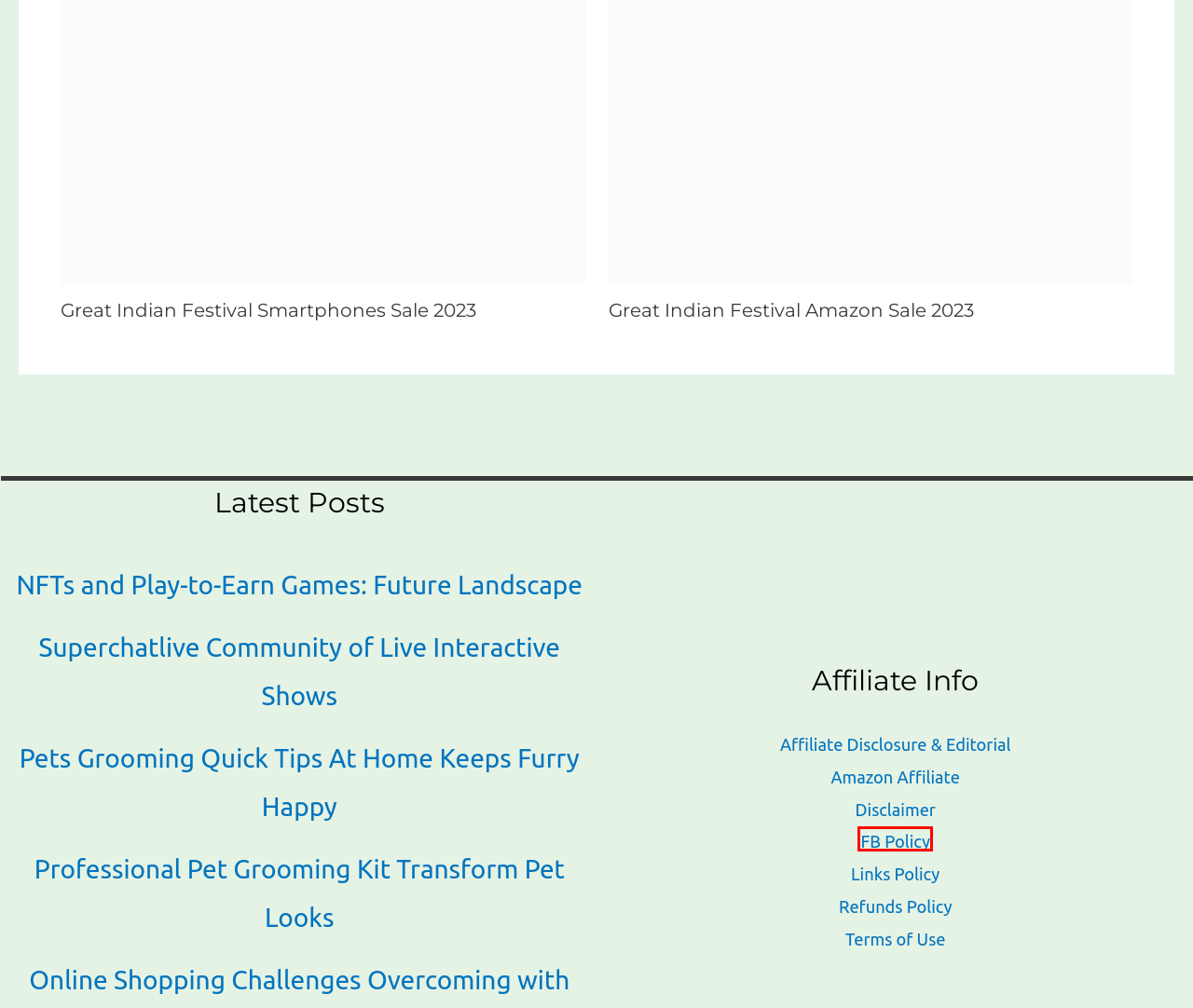Review the webpage screenshot and focus on the UI element within the red bounding box. Select the best-matching webpage description for the new webpage that follows after clicking the highlighted element. Here are the candidates:
A. Great Indian Festival Smartphones Sale 2023
B. Terms of Use - TopKhoj
C. Refunds Policy - TopKhoj
D. Links Policy - TopKhoj
E. NFTs and Play-to-Earn Games Future Landscape
F. Affiliate Disclosure & Editorial – Read Our Editorial Process
G. Disclaimer - TopKhoj
H. FB Policy - TopKhoj

H